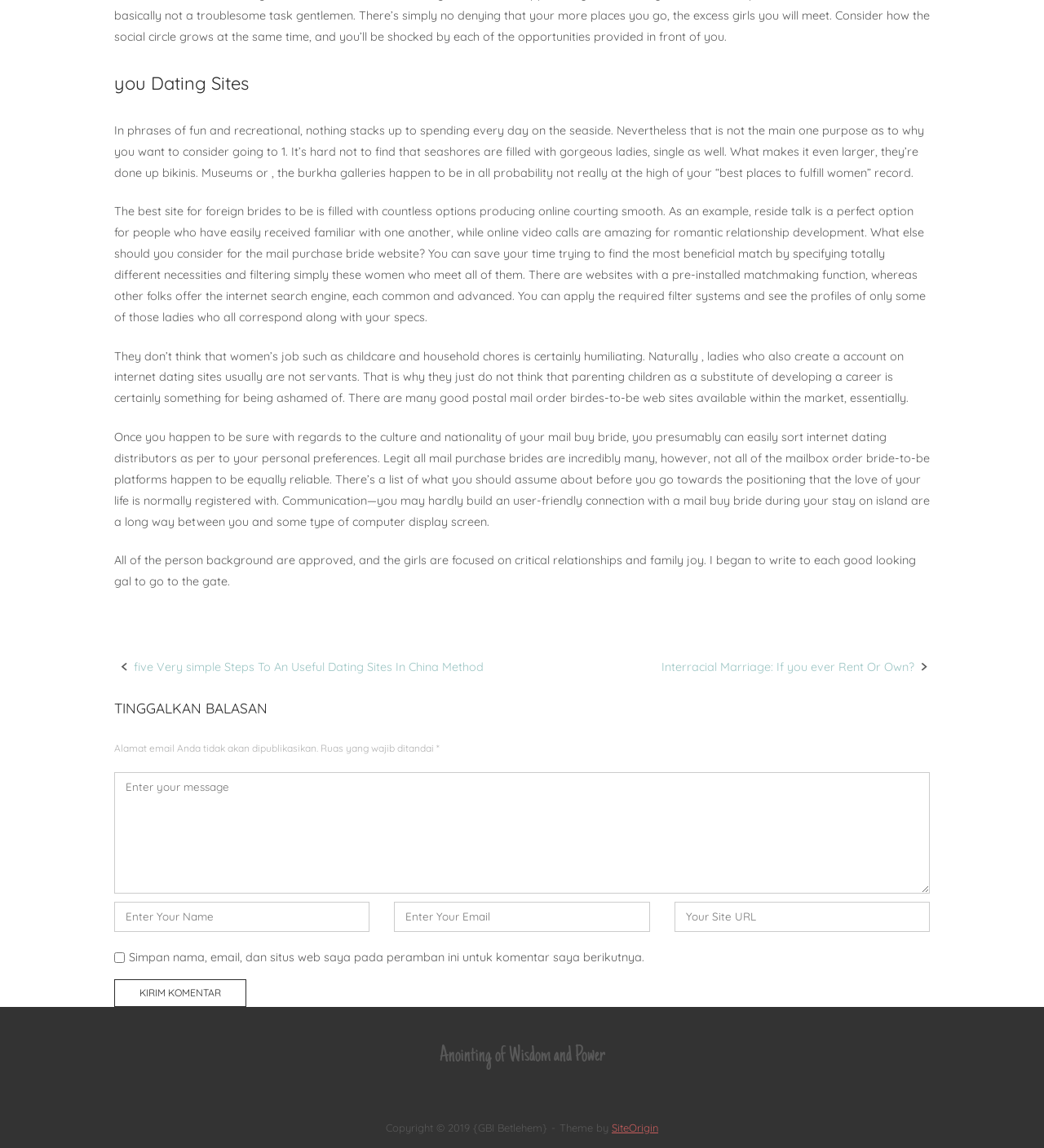Please identify the bounding box coordinates of the element I need to click to follow this instruction: "Enter a comment".

[0.109, 0.672, 0.891, 0.778]